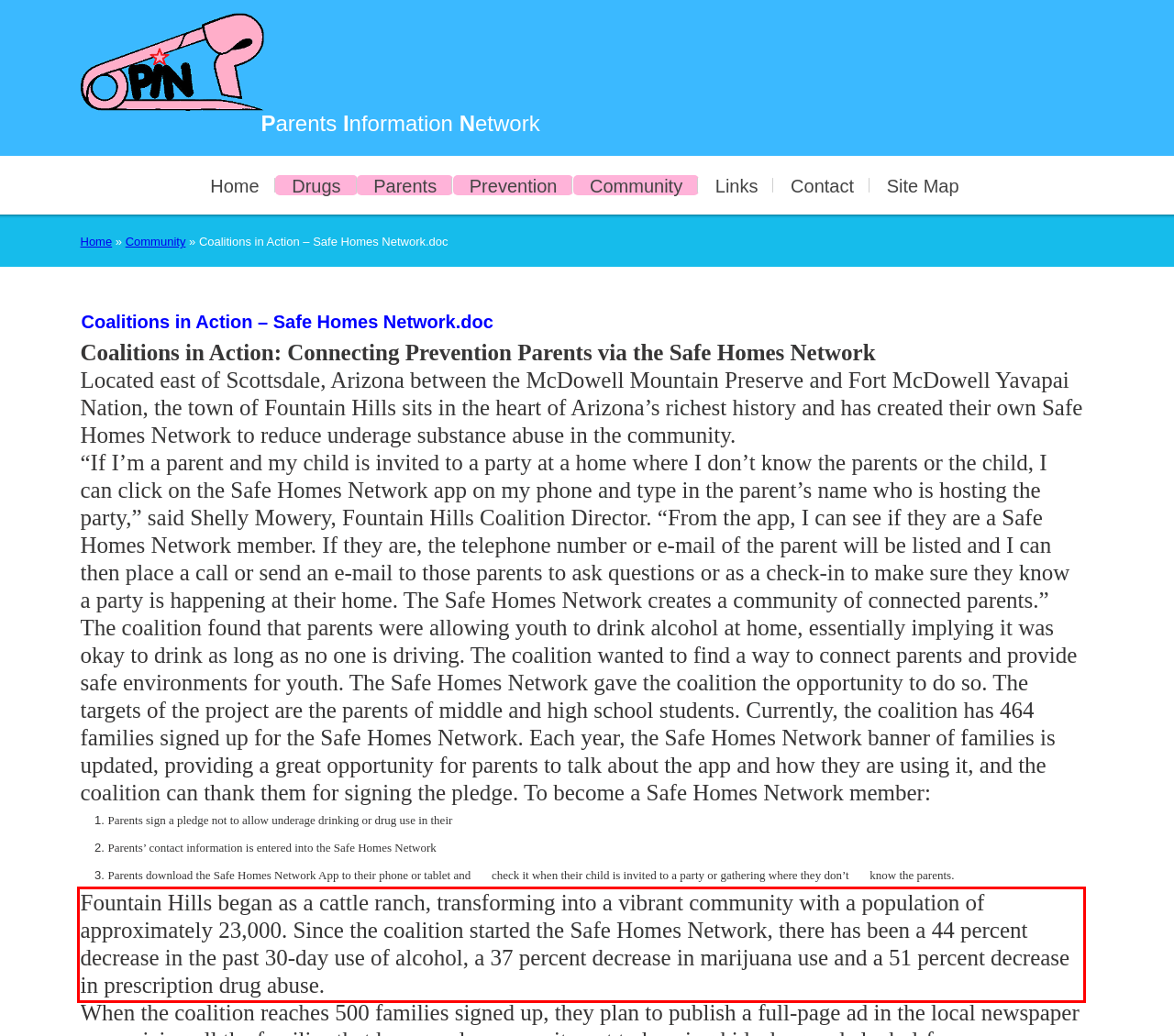Given a webpage screenshot, identify the text inside the red bounding box using OCR and extract it.

Fountain Hills began as a cattle ranch, transforming into a vibrant community with a population of approximately 23,000. Since the coalition started the Safe Homes Network, there has been a 44 percent decrease in the past 30-day use of alcohol, a 37 percent decrease in marijuana use and a 51 percent decrease in prescription drug abuse.